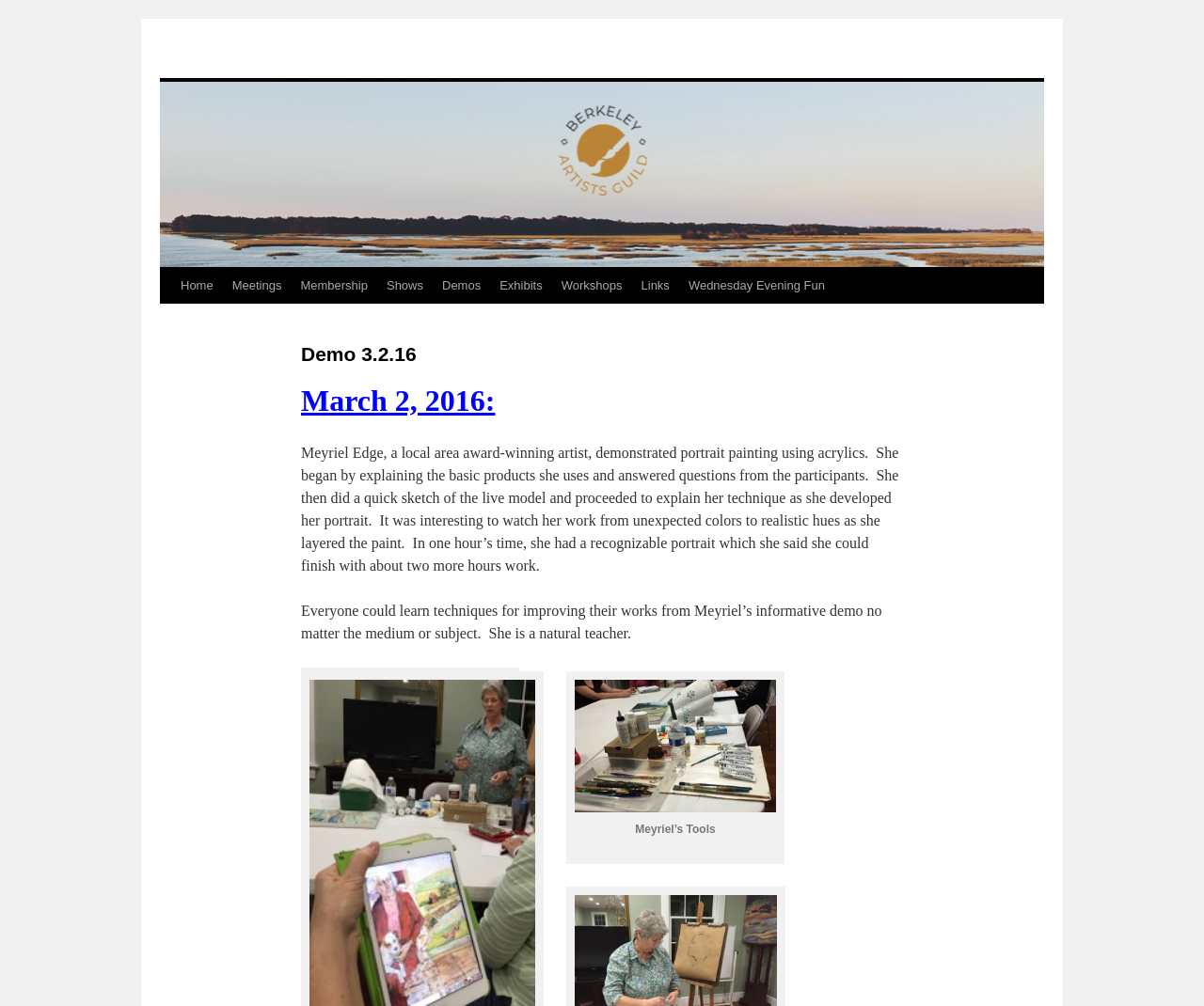Using the information in the image, give a detailed answer to the following question: What is the name of the artist who gave the demo?

The webpage mentions that the demo was given by Meyriel Edge, a local area award-winning artist. This information is provided in the first paragraph of the webpage content.